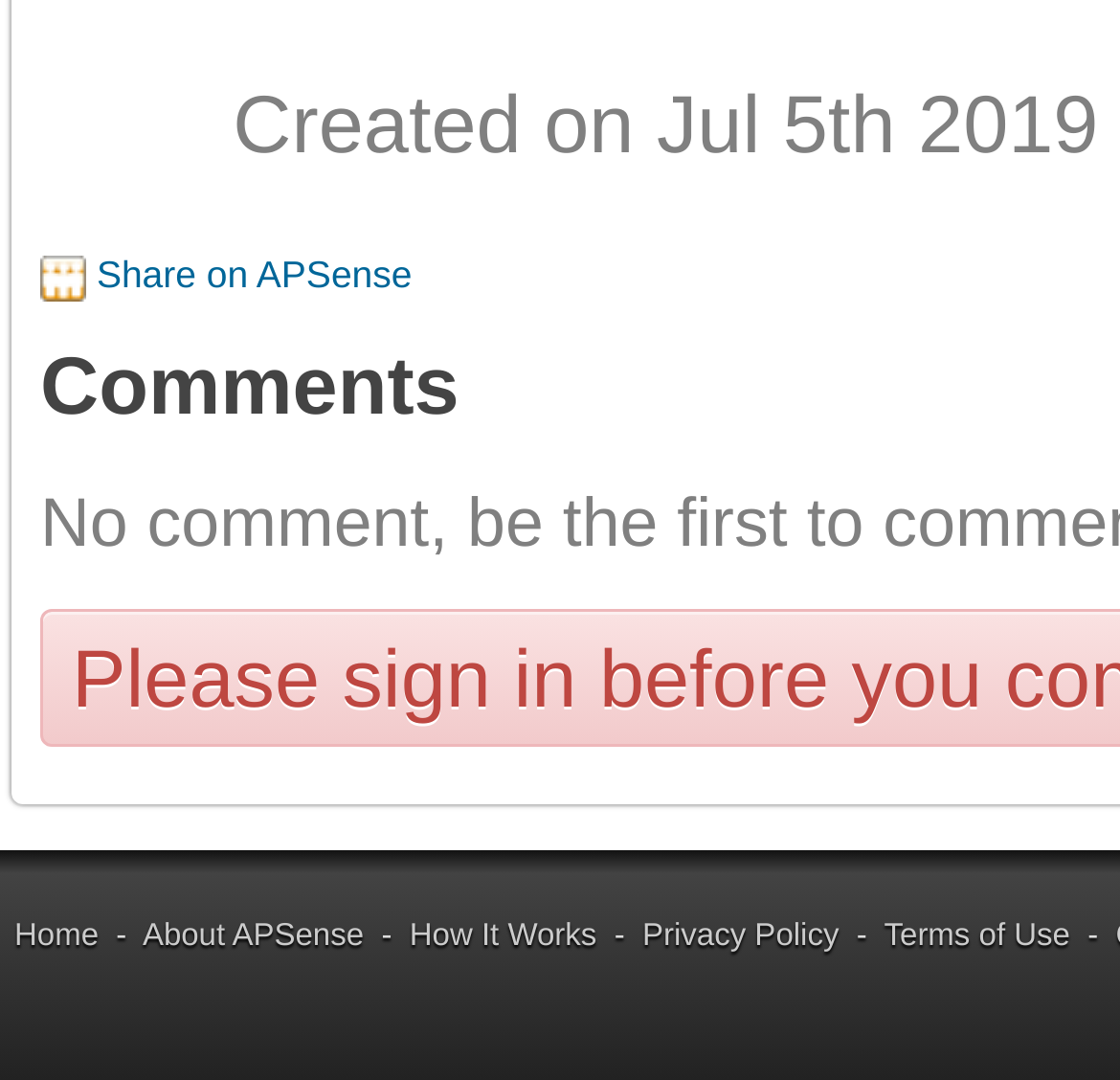Given the content of the image, can you provide a detailed answer to the question?
Is the 'Home' link on the left?

I compared the x1 coordinates of the links in the footer and found that the 'Home' link has the smallest x1 value, which means it is located on the left side of the webpage.